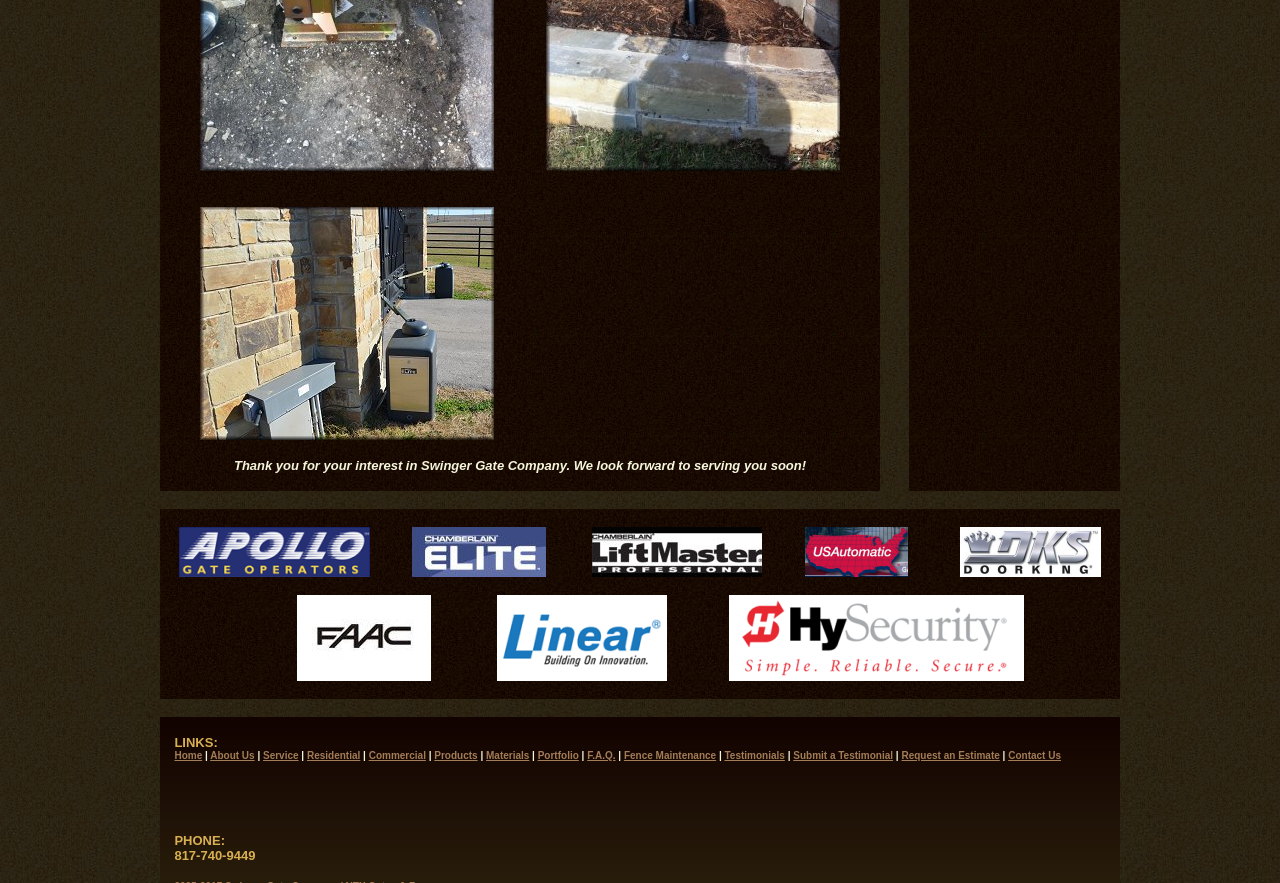Determine the bounding box coordinates of the clickable region to execute the instruction: "Click on Chamberlain Elite". The coordinates should be four float numbers between 0 and 1, denoted as [left, top, right, bottom].

[0.322, 0.637, 0.426, 0.657]